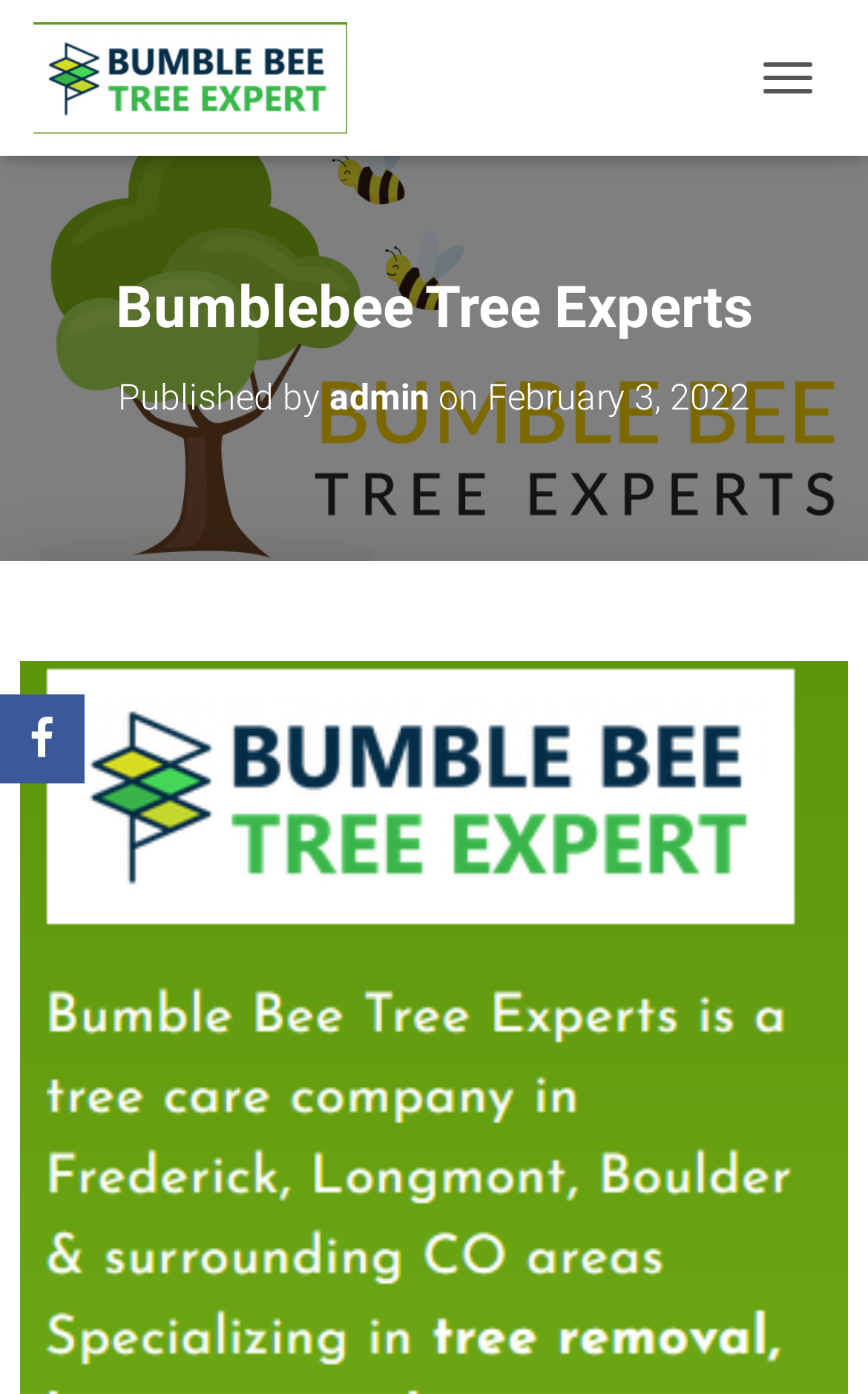What social media platform is linked?
Based on the image, respond with a single word or phrase.

Facebook